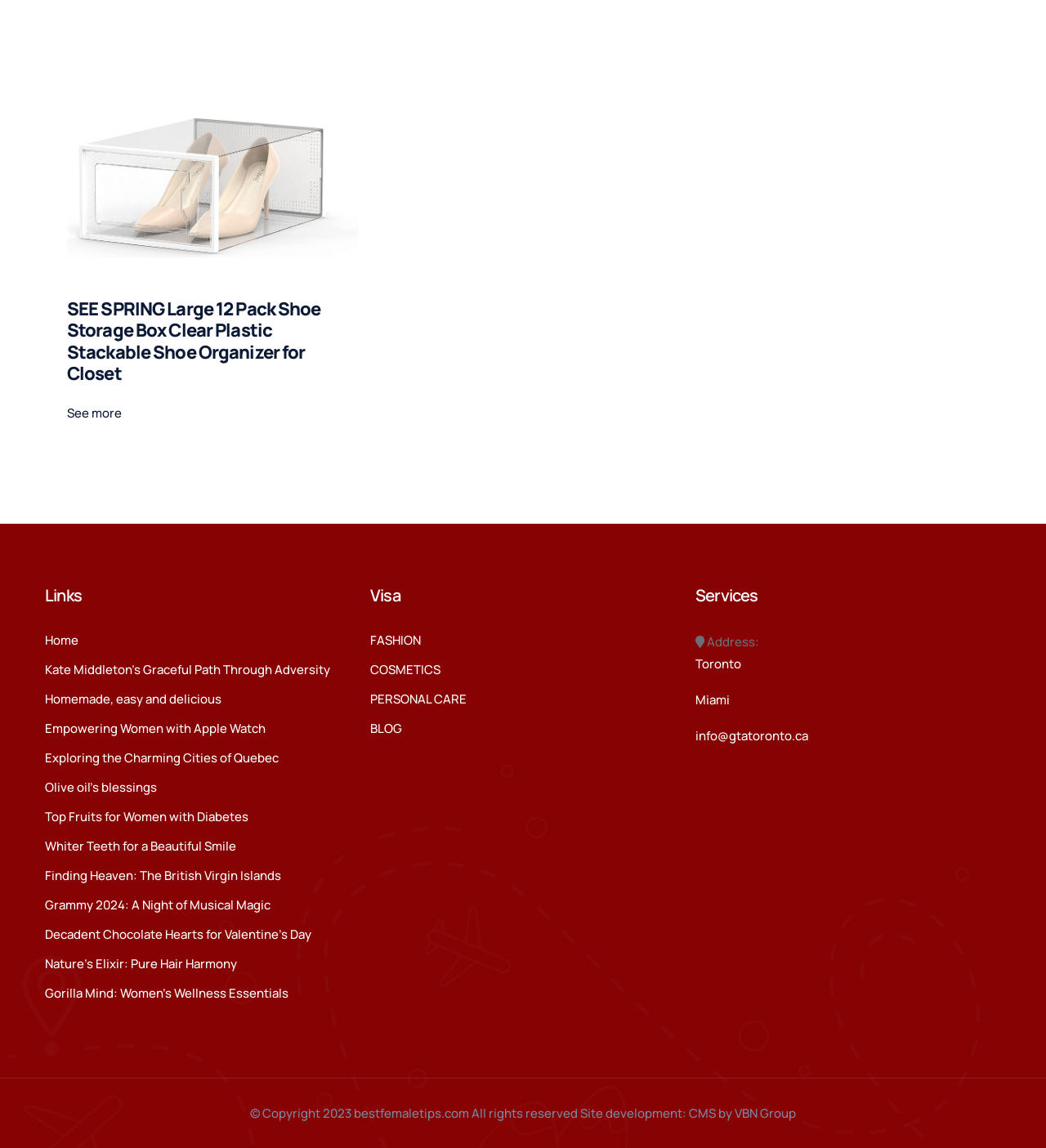Based on the element description, predict the bounding box coordinates (top-left x, top-left y, bottom-right x, bottom-right y) for the UI element in the screenshot: Empowering Women with Apple Watch

[0.043, 0.626, 0.254, 0.644]